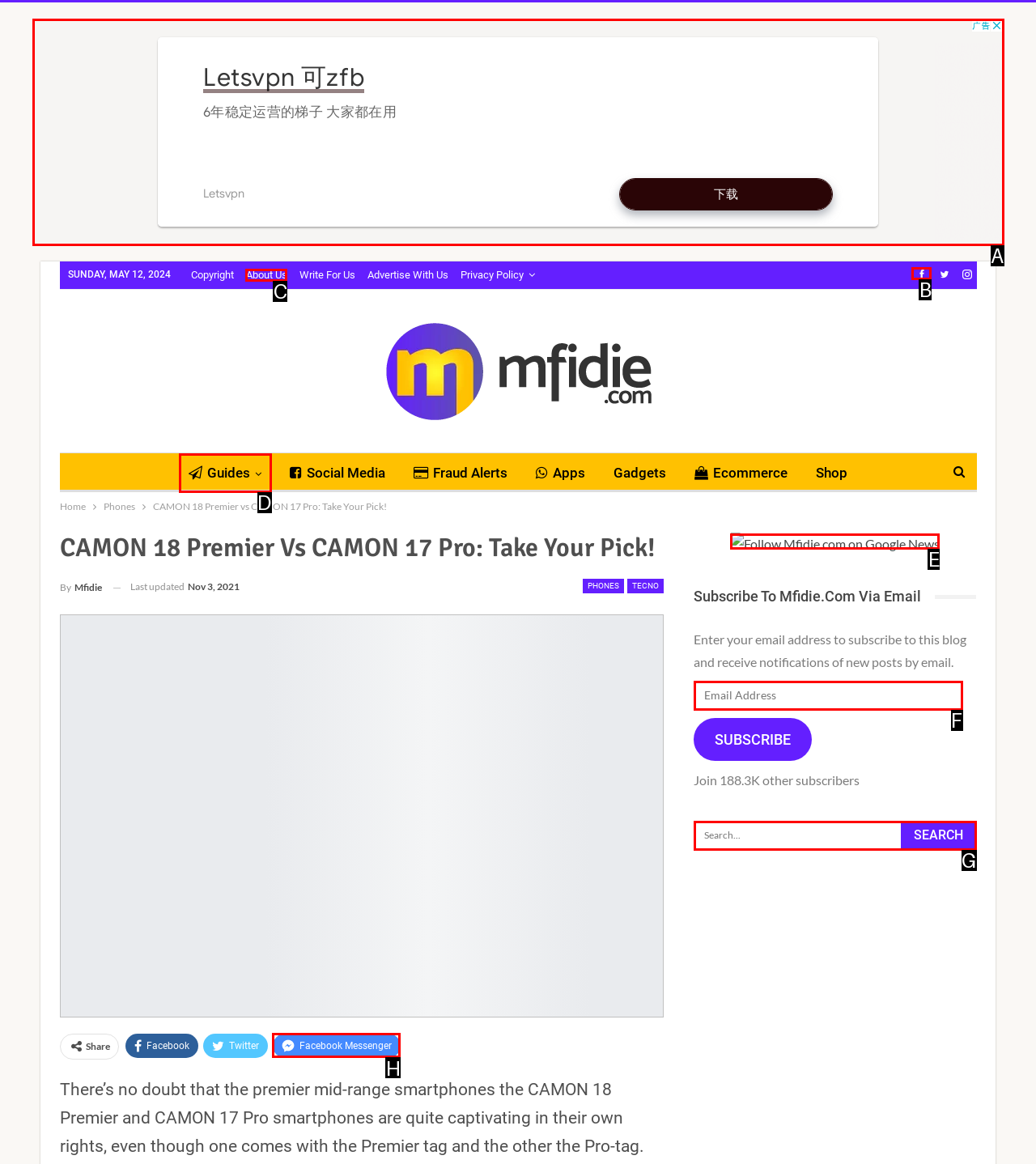Select the letter of the element you need to click to complete this task: View the Linux driver for kernel 3
Answer using the letter from the specified choices.

None